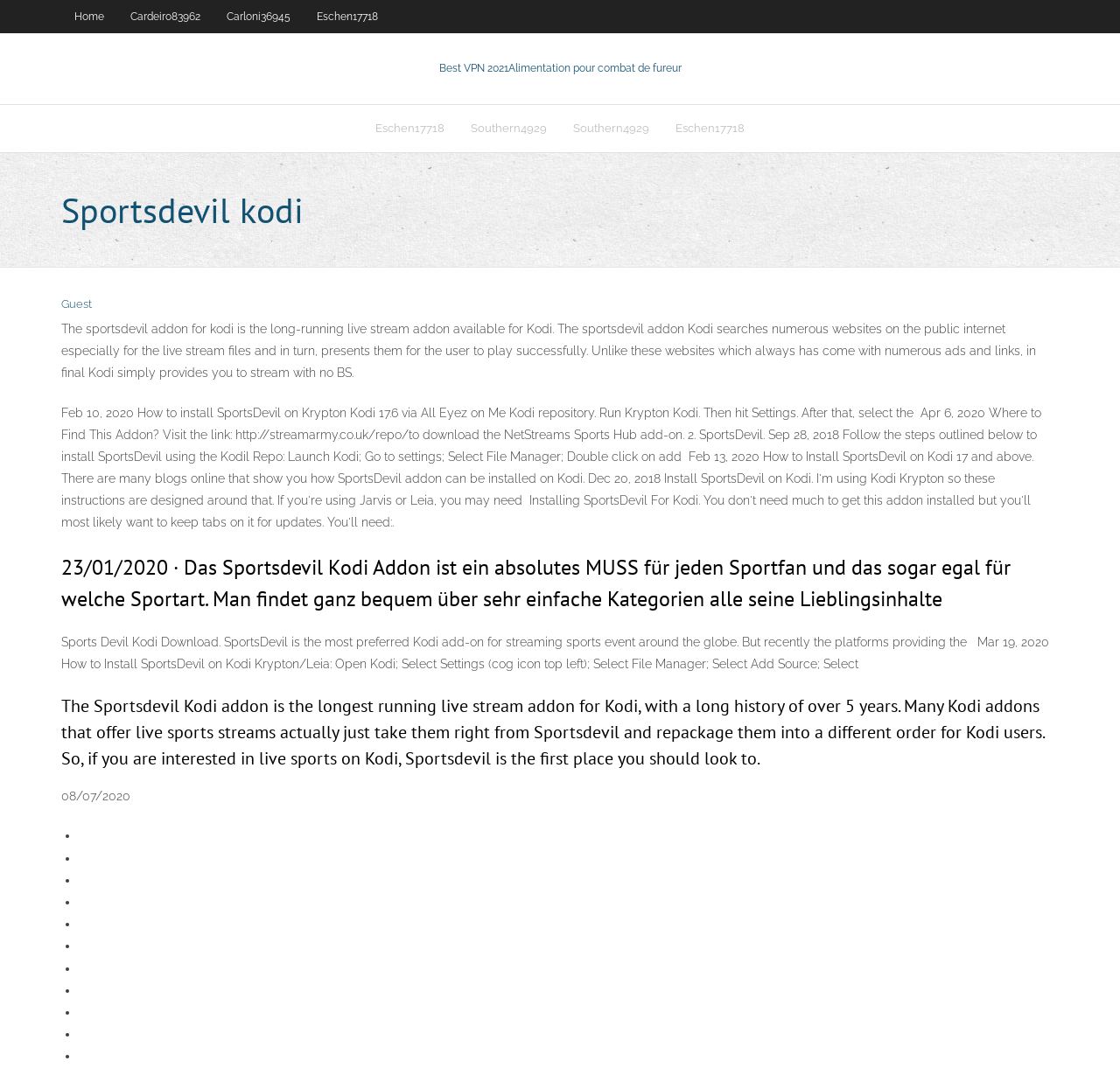Locate the bounding box coordinates of the segment that needs to be clicked to meet this instruction: "Click on Best VPN 2021".

[0.392, 0.057, 0.608, 0.068]